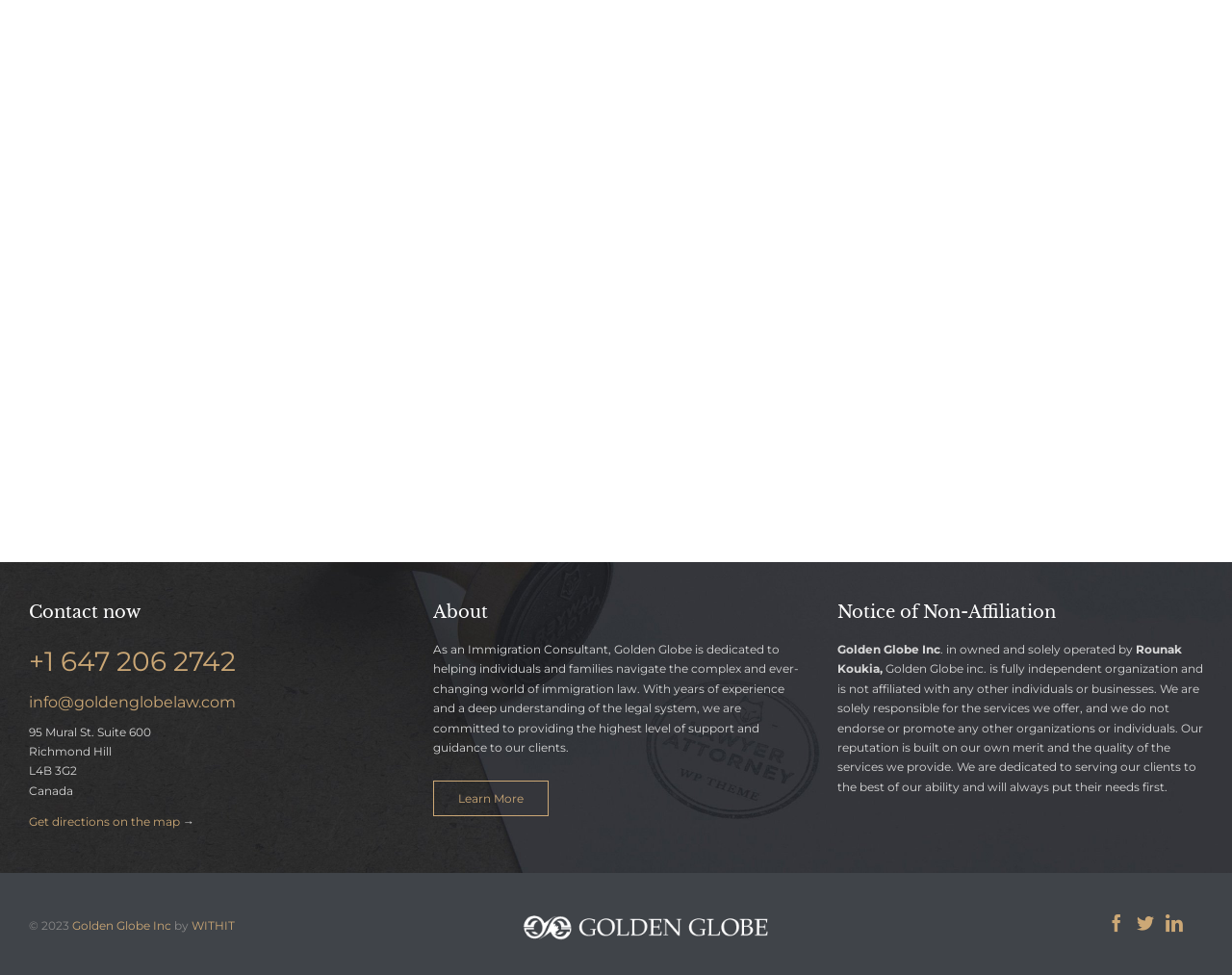What is the address of the organization?
Carefully analyze the image and provide a detailed answer to the question.

The address is listed in the complementary section of the webpage, along with the phone number and email address, suggesting that it is the physical location of the organization.